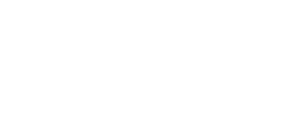Answer the following query with a single word or phrase:
What is the design style of the logo?

Minimalist